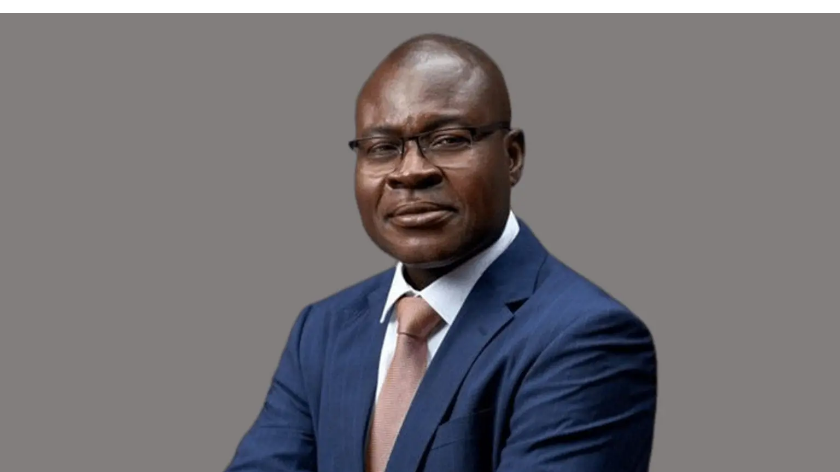When did Professor Alex Dodoo's appointment take effect?
Based on the screenshot, answer the question with a single word or phrase.

September 13, 2023